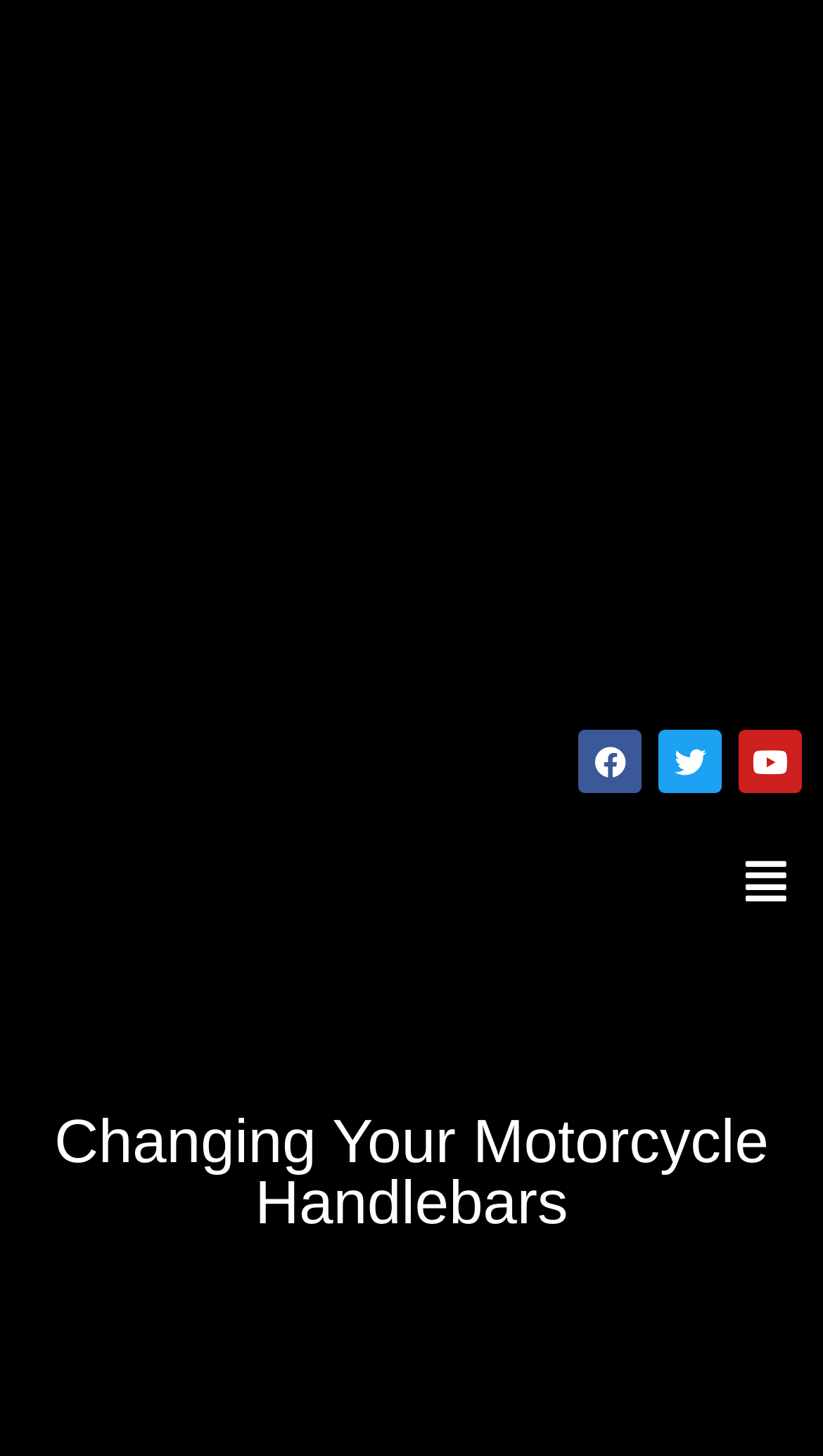Identify the bounding box coordinates for the UI element described as follows: "Youtube". Ensure the coordinates are four float numbers between 0 and 1, formatted as [left, top, right, bottom].

[0.897, 0.501, 0.974, 0.545]